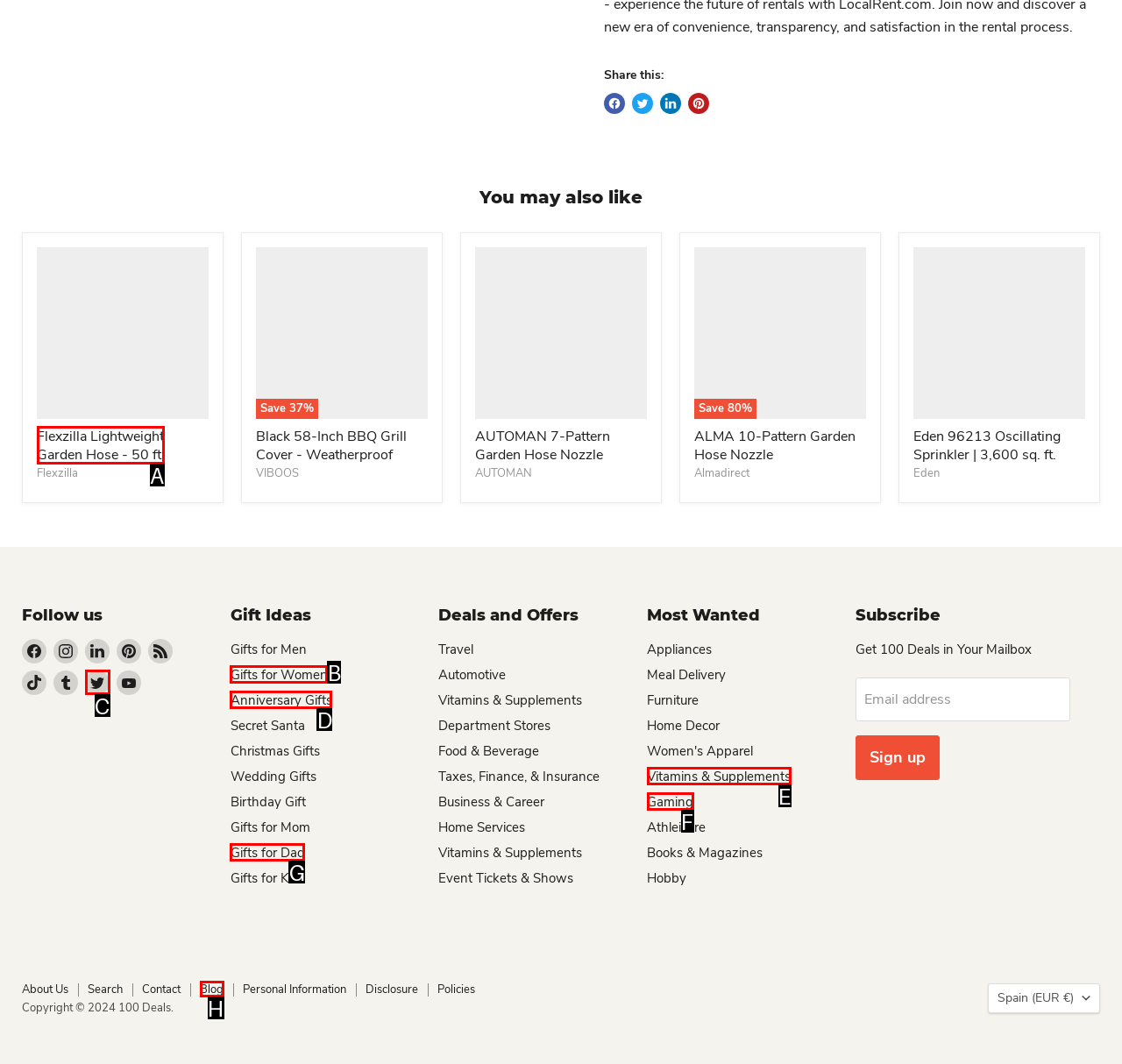For the instruction: Follow us on Twitter, which HTML element should be clicked?
Respond with the letter of the appropriate option from the choices given.

C